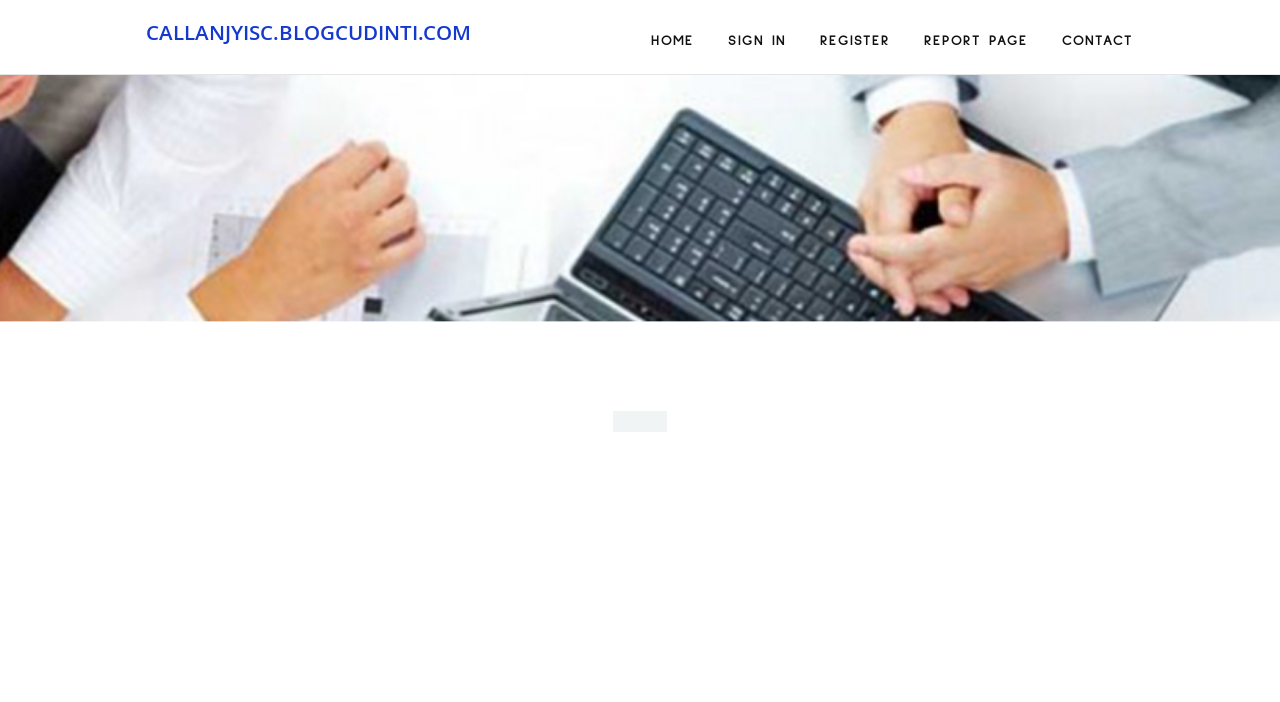How many links are on the top?
Based on the screenshot, respond with a single word or phrase.

5